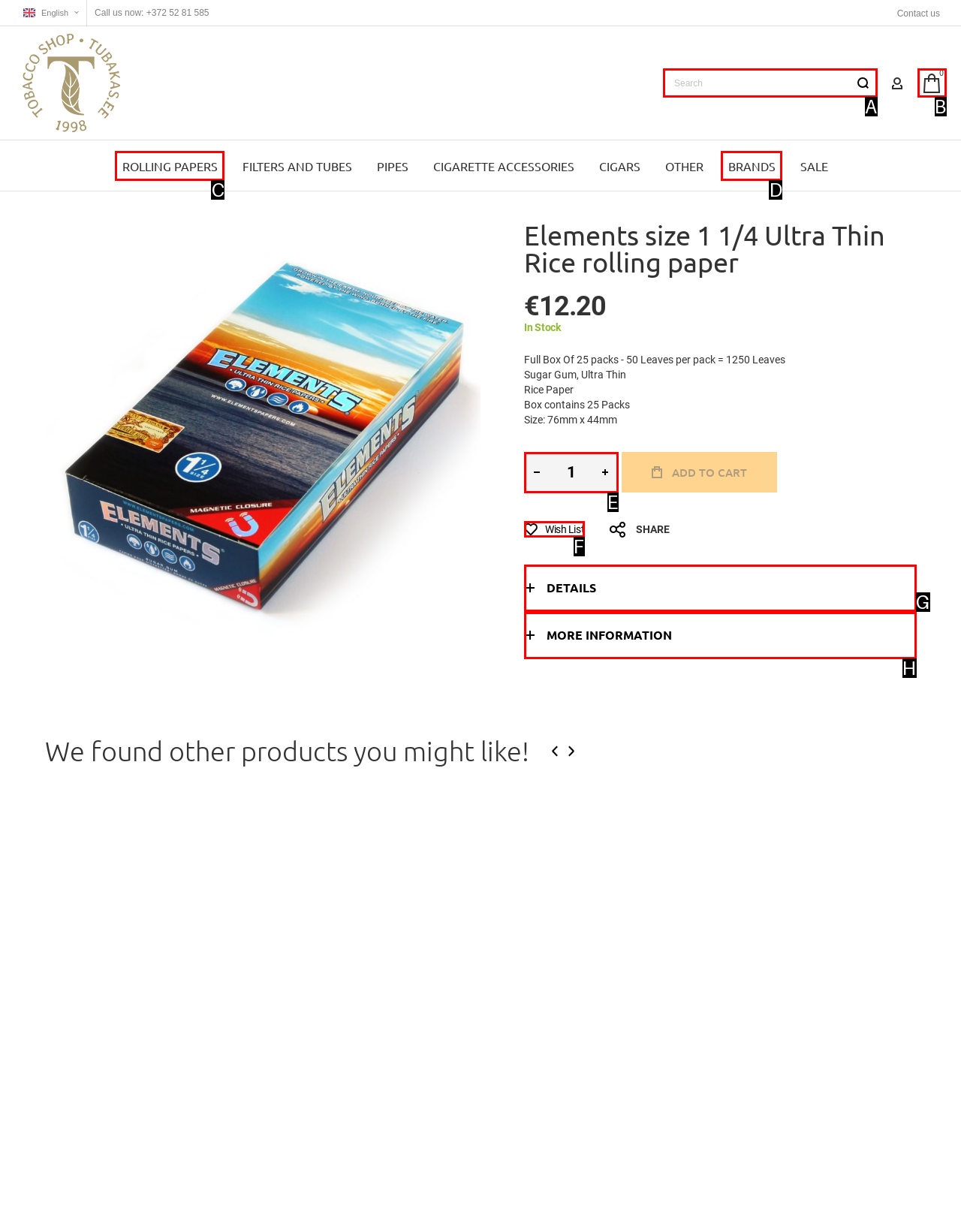Based on the description parent_node: Search name="q" placeholder="Search", identify the most suitable HTML element from the options. Provide your answer as the corresponding letter.

A